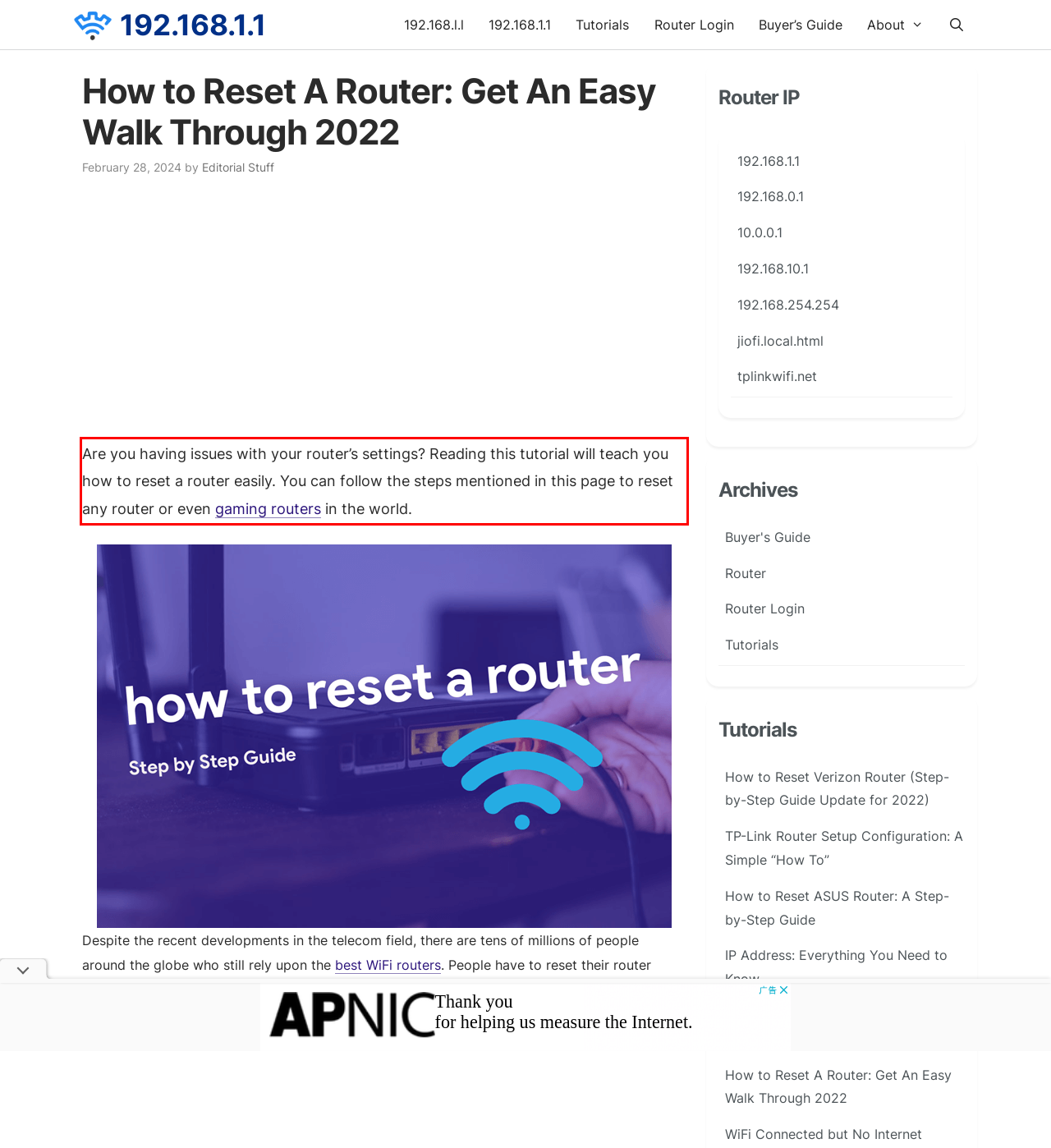Observe the screenshot of the webpage that includes a red rectangle bounding box. Conduct OCR on the content inside this red bounding box and generate the text.

Are you having issues with your router’s settings? Reading this tutorial will teach you how to reset a router easily. You can follow the steps mentioned in this page to reset any router or even gaming routers in the world.